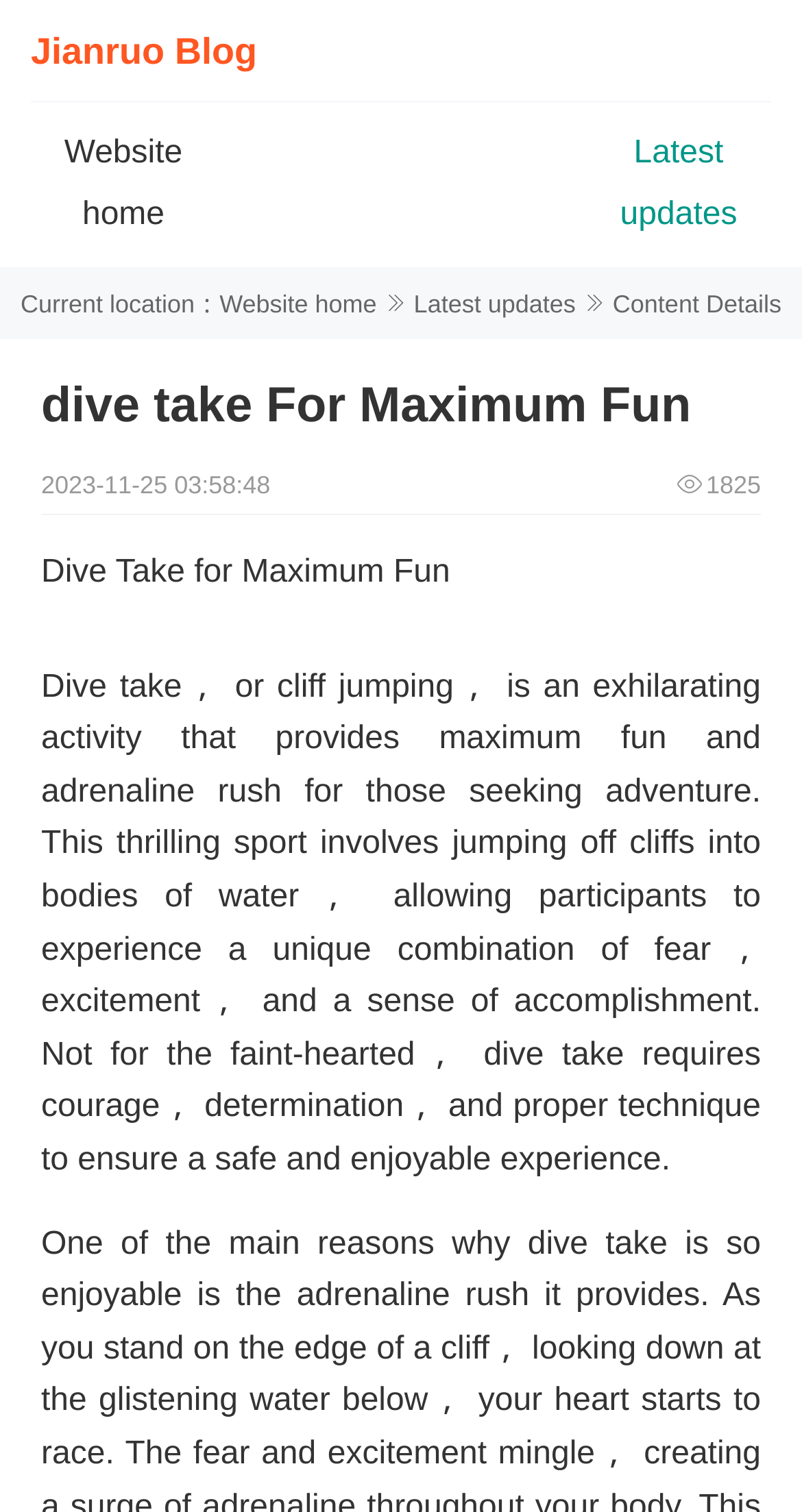Using the element description Website home, predict the bounding box coordinates for the UI element. Provide the coordinates in (top-left x, top-left y, bottom-right x, bottom-right y) format with values ranging from 0 to 1.

[0.274, 0.192, 0.47, 0.211]